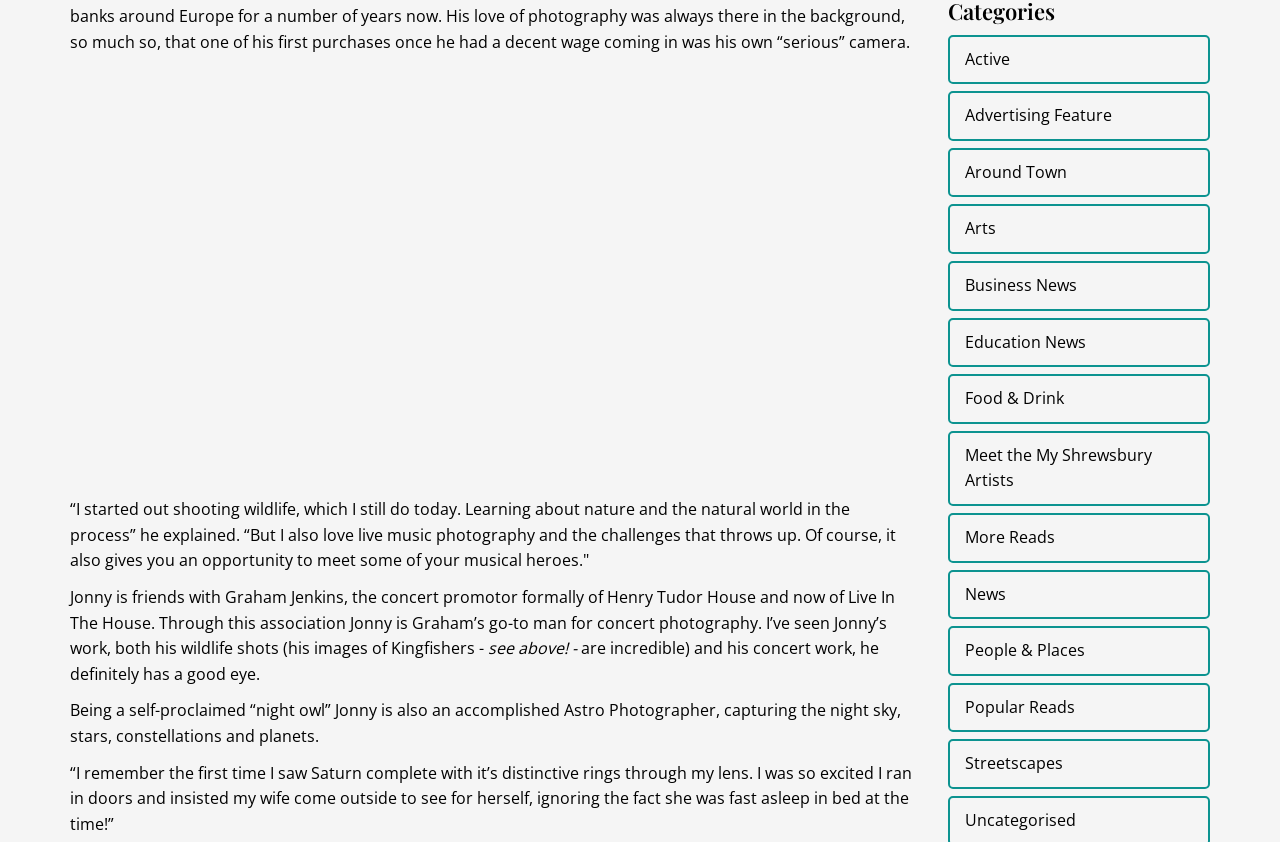Highlight the bounding box coordinates of the region I should click on to meet the following instruction: "Click on 'News' link".

[0.74, 0.676, 0.945, 0.735]